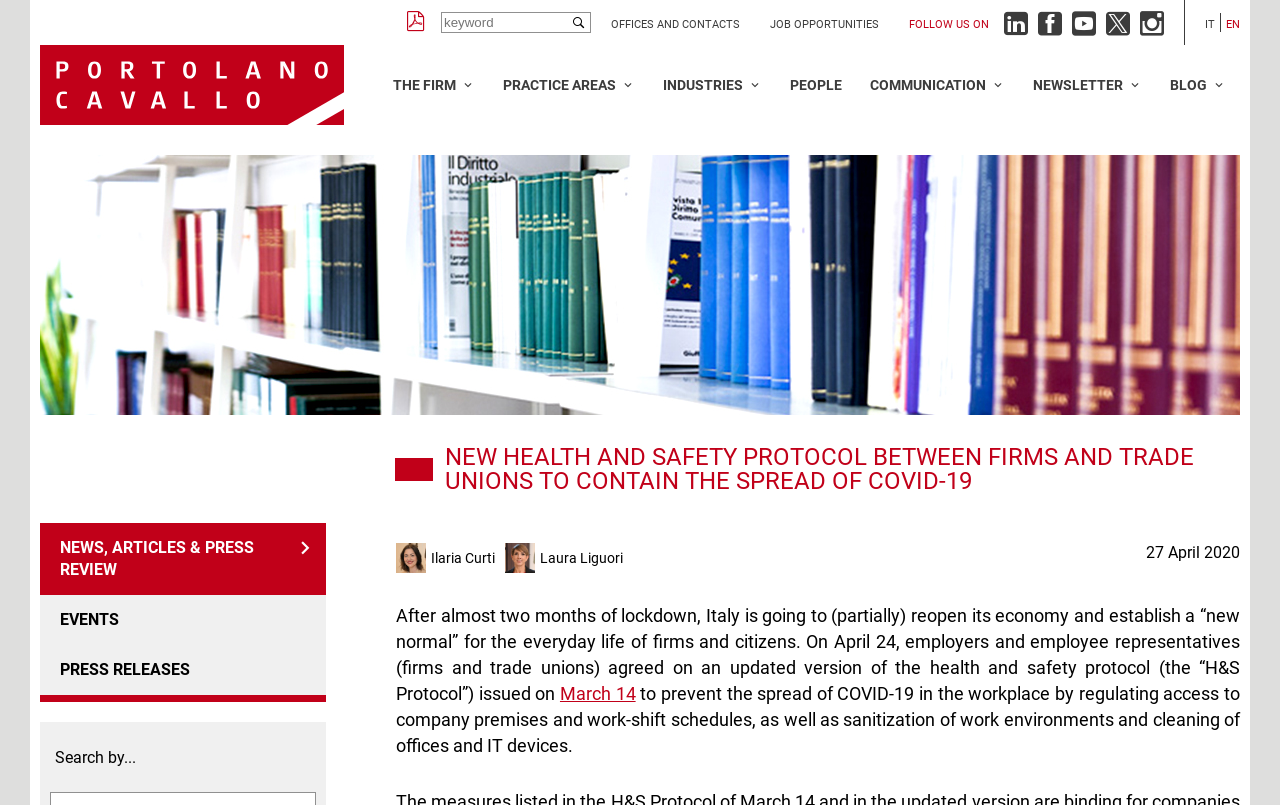Please identify the bounding box coordinates of where to click in order to follow the instruction: "Follow Portolano on social media".

[0.784, 0.023, 0.803, 0.047]